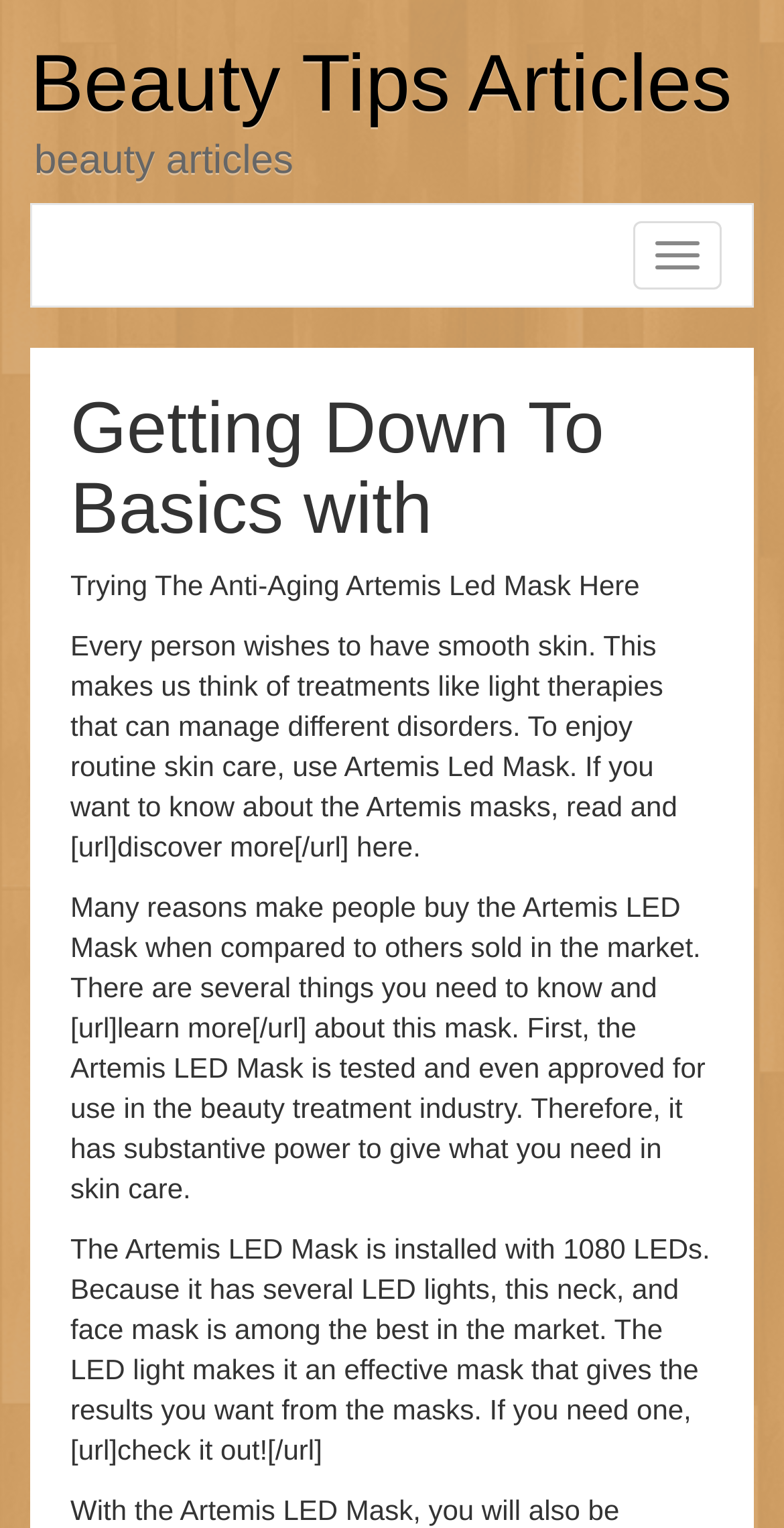Find the bounding box coordinates for the element described here: "Beauty Tips Articles".

[0.038, 0.026, 0.933, 0.084]